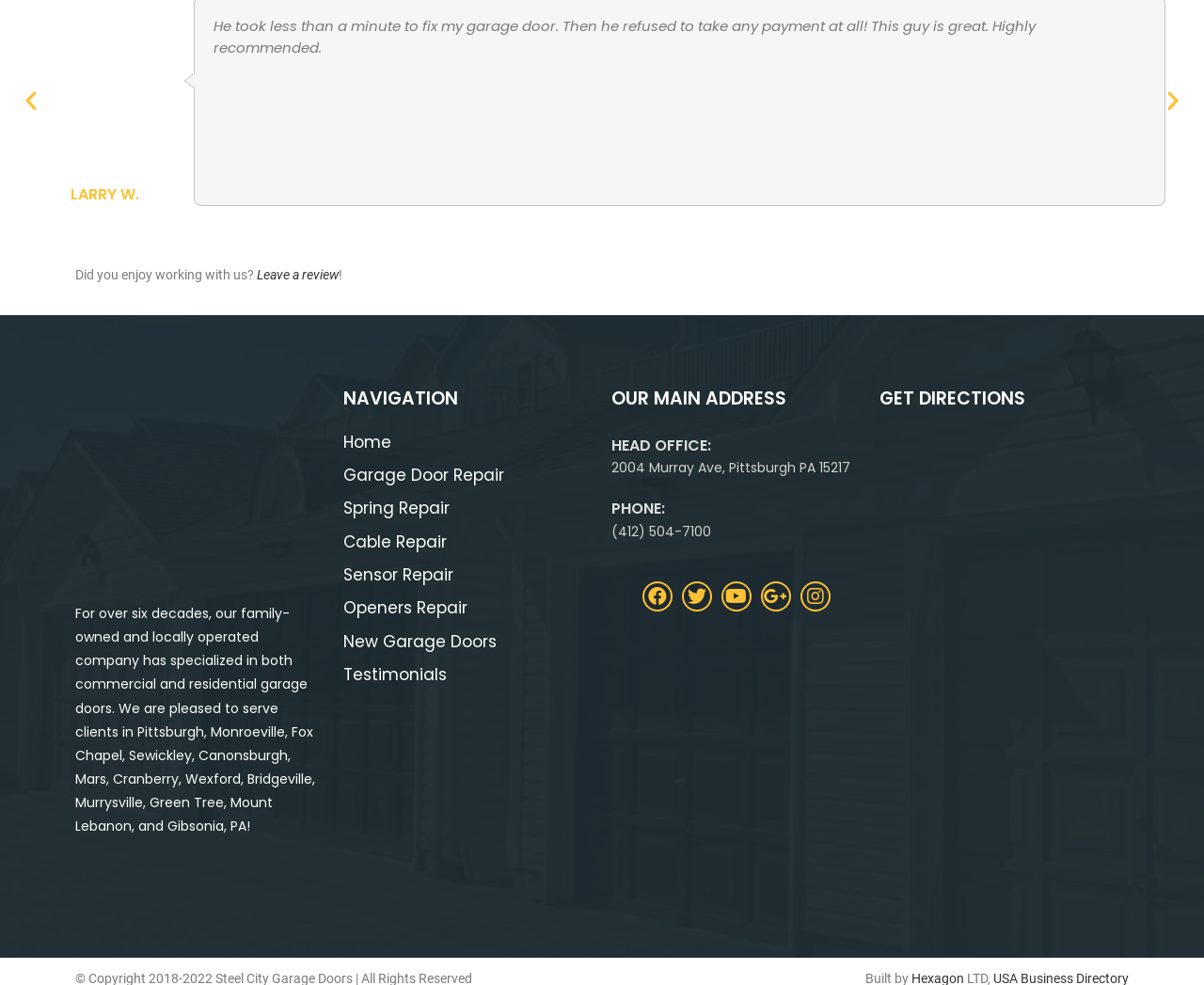Locate the bounding box for the described UI element: "Sensor Repair". Ensure the coordinates are four float numbers between 0 and 1, formatted as [left, top, right, bottom].

[0.285, 0.572, 0.377, 0.595]